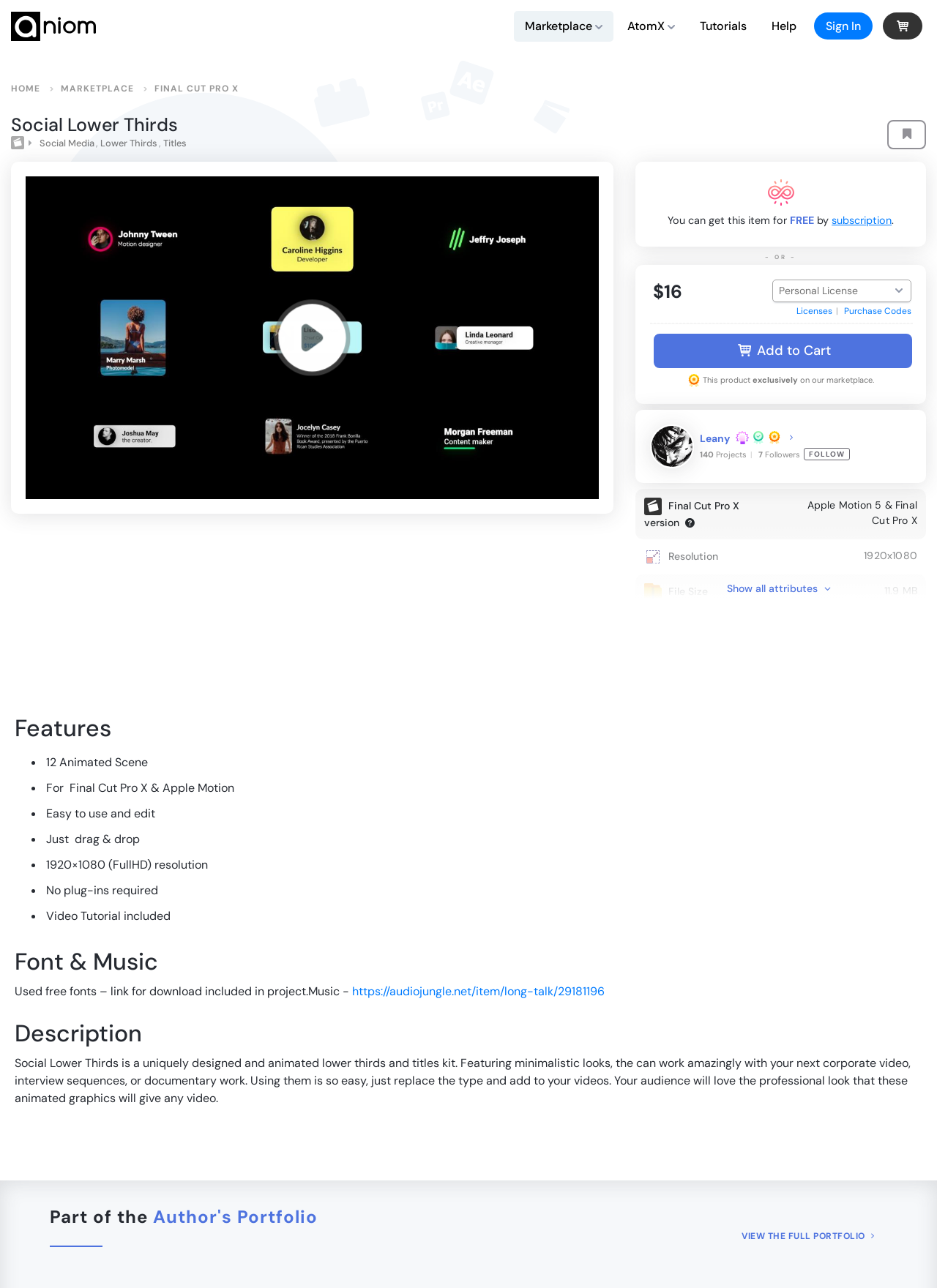Can you find the bounding box coordinates for the element to click on to achieve the instruction: "Follow Leany"?

[0.864, 0.349, 0.902, 0.356]